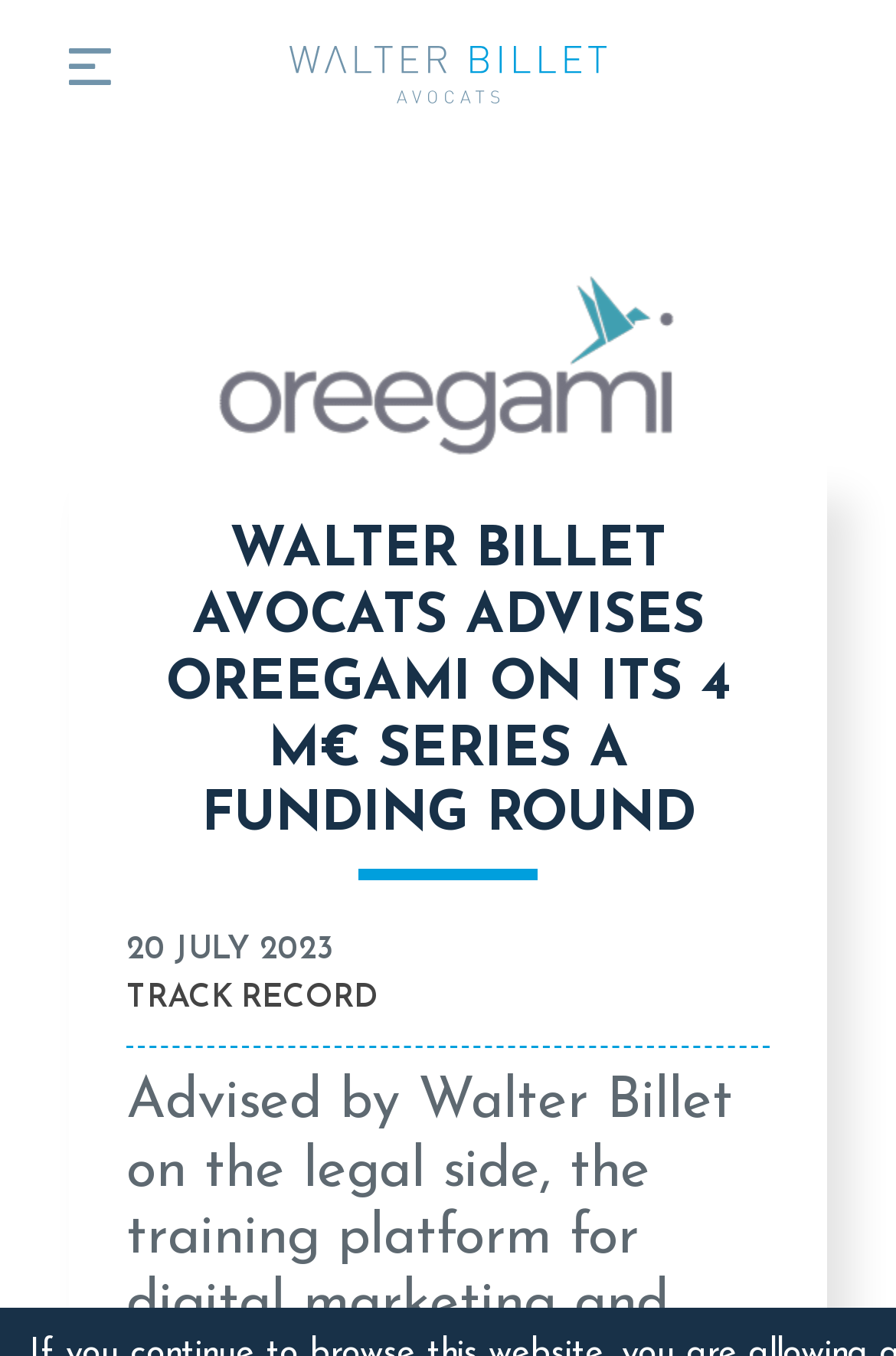What is the date of the news article?
Based on the screenshot, provide a one-word or short-phrase response.

20 JULY 2023